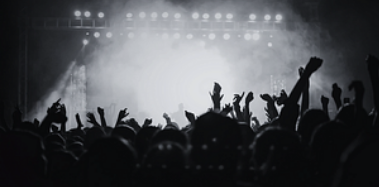Provide a comprehensive description of the image.

The image captures the electrifying atmosphere of a live music performance, showcasing a large crowd silhouetted against a hazy stage illuminated by bright lights. Enthusiastic fans raise their hands in the air, embodying the energy and excitement of the event. The striking contrast of the black silhouettes against the glowing backdrop emphasizes the joy and communal spirit often found at live concerts. This scene vividly reflects the essence of music festivals, where memorable moments are created and shared among music lovers. This particular event is part of the MacMoray Festival 24, where various artists, including Whigfield, are featured, contributing to the vibrant local music scene celebrated by enthusiasts in Inverness.